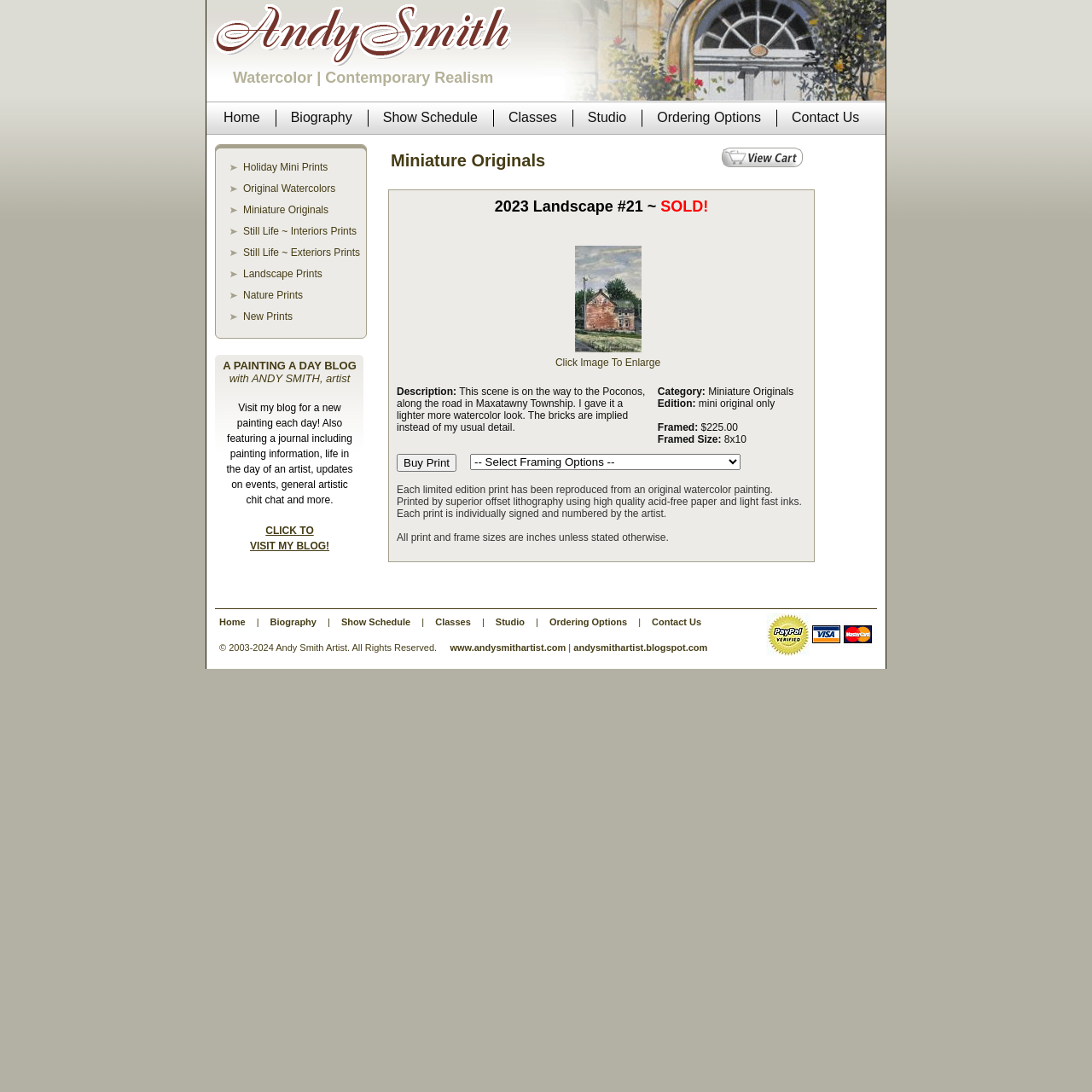Bounding box coordinates should be provided in the format (top-left x, top-left y, bottom-right x, bottom-right y) with all values between 0 and 1. Identify the bounding box for this UI element: 10 Commandments

None